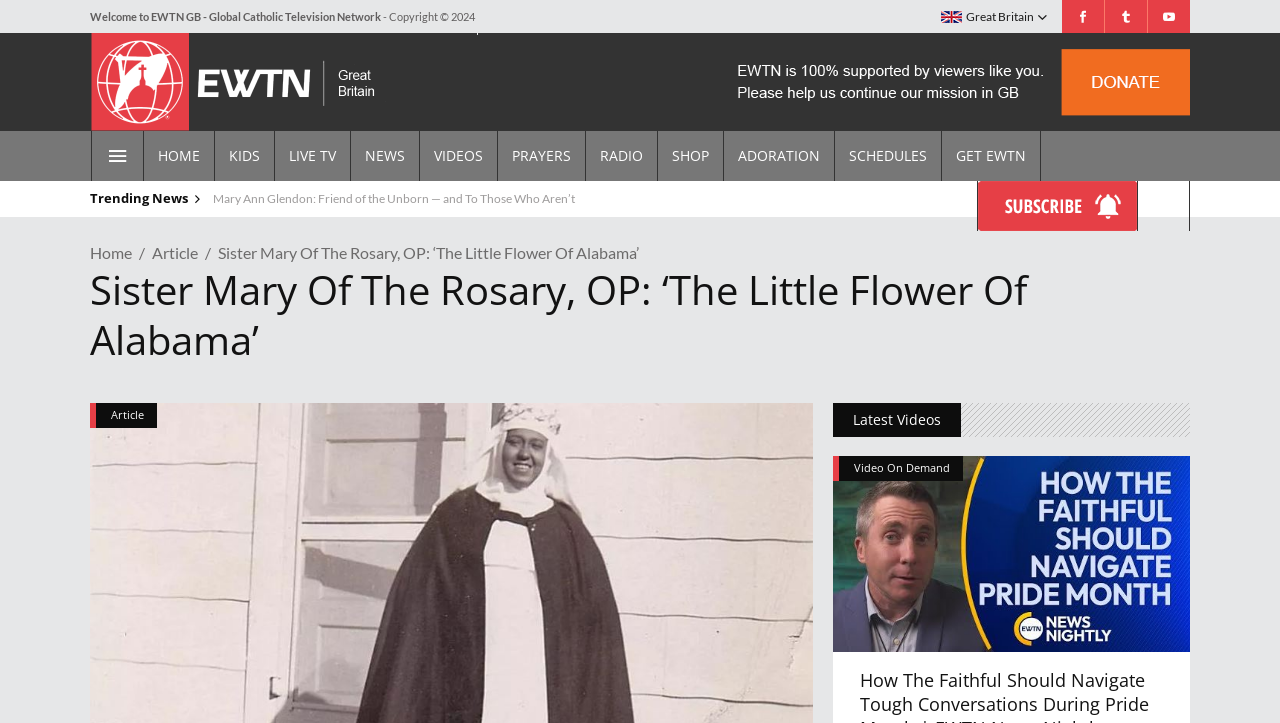Mark the bounding box of the element that matches the following description: "title="The Metal Packager"".

None